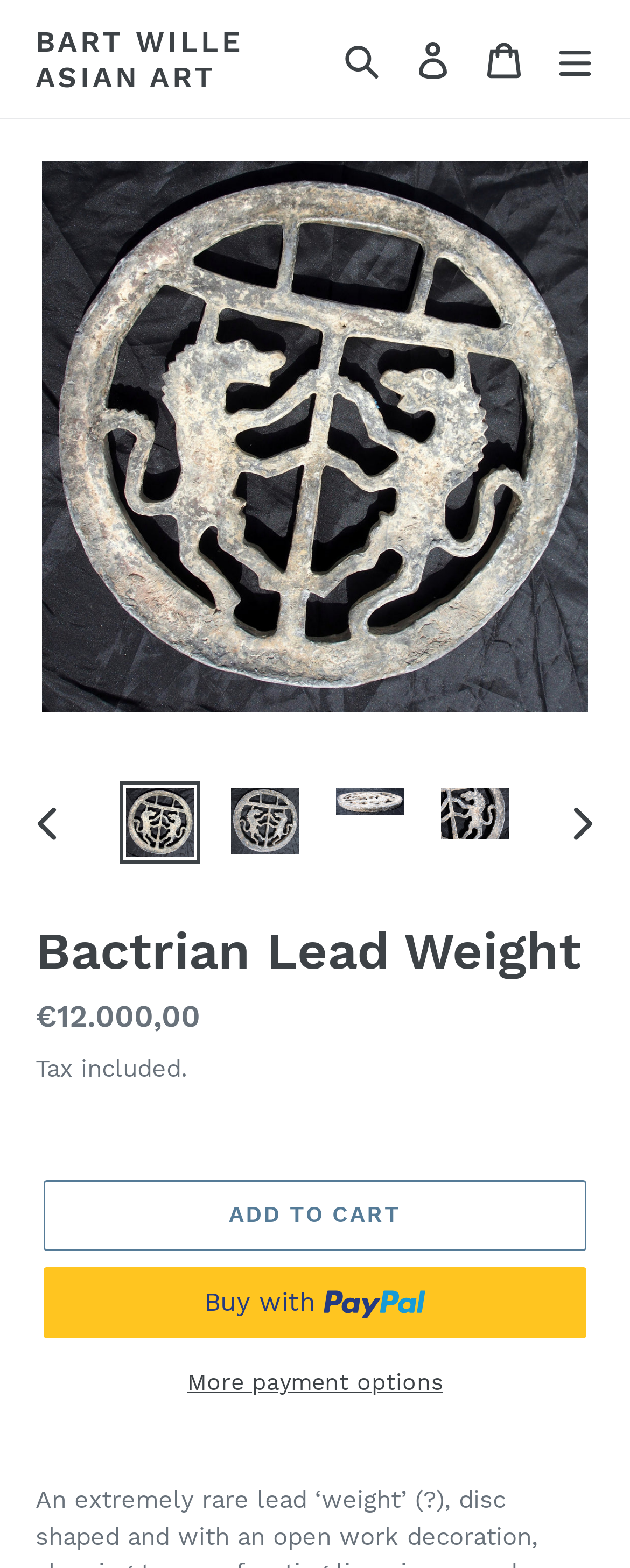Specify the bounding box coordinates for the region that must be clicked to perform the given instruction: "Click the 'NEXT SLIDE' button".

[0.862, 0.505, 0.99, 0.544]